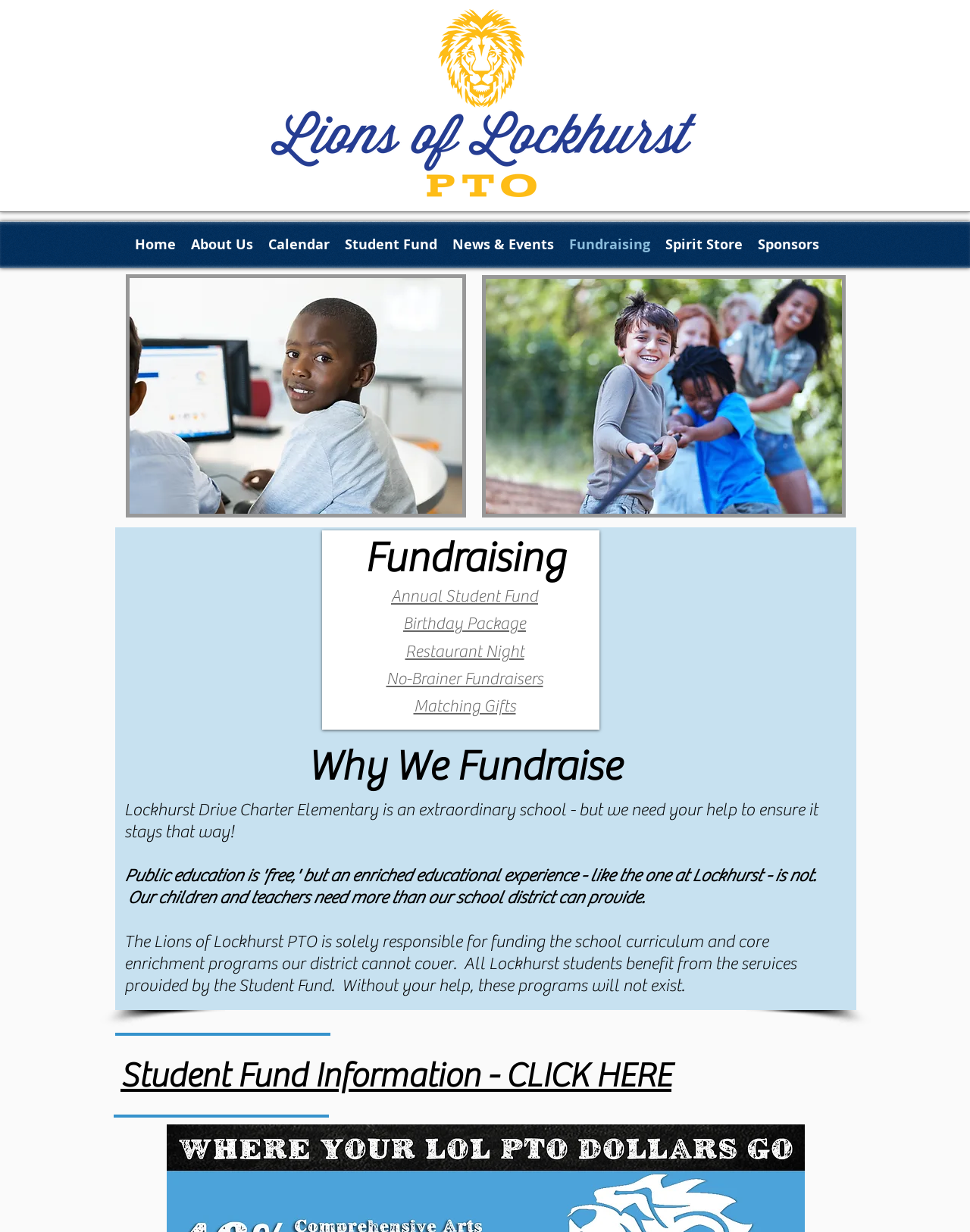What is the 'Student Fund' used for?
Provide a comprehensive and detailed answer to the question.

The webpage states that the Student Fund is used to fund the school curriculum and core enrichment programs that the district cannot cover, implying that the fund is used to support the school's educational activities.